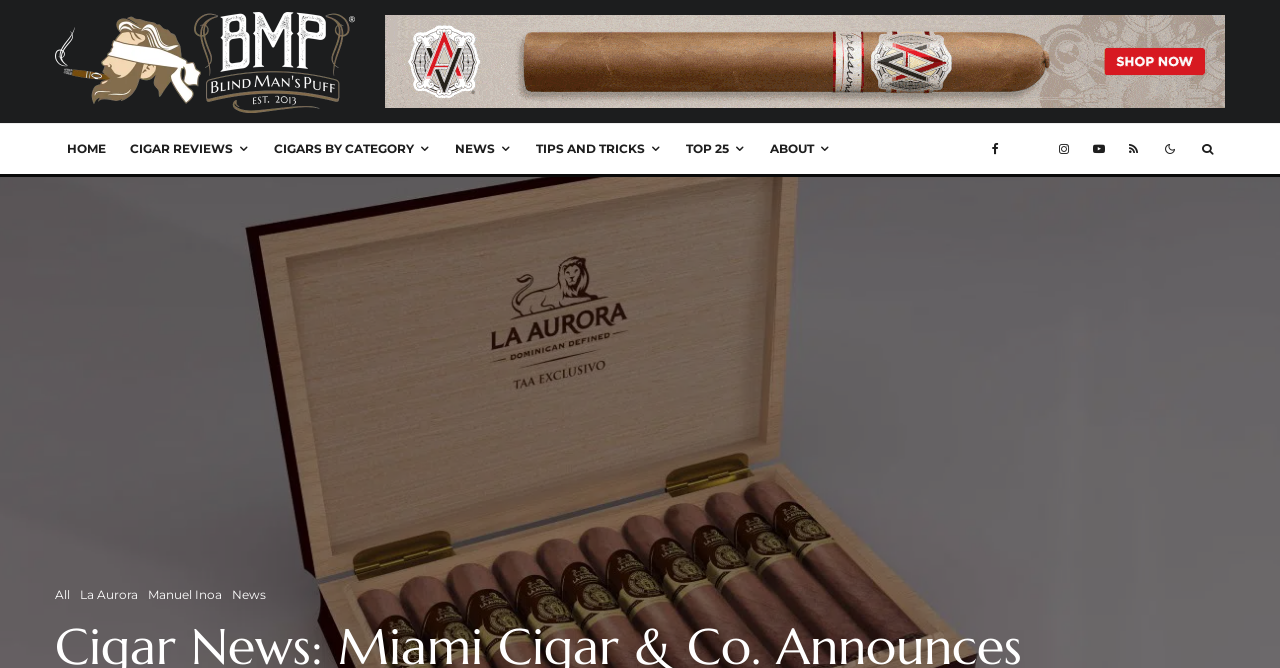Please specify the bounding box coordinates of the clickable section necessary to execute the following command: "visit the home page".

[0.043, 0.186, 0.092, 0.26]